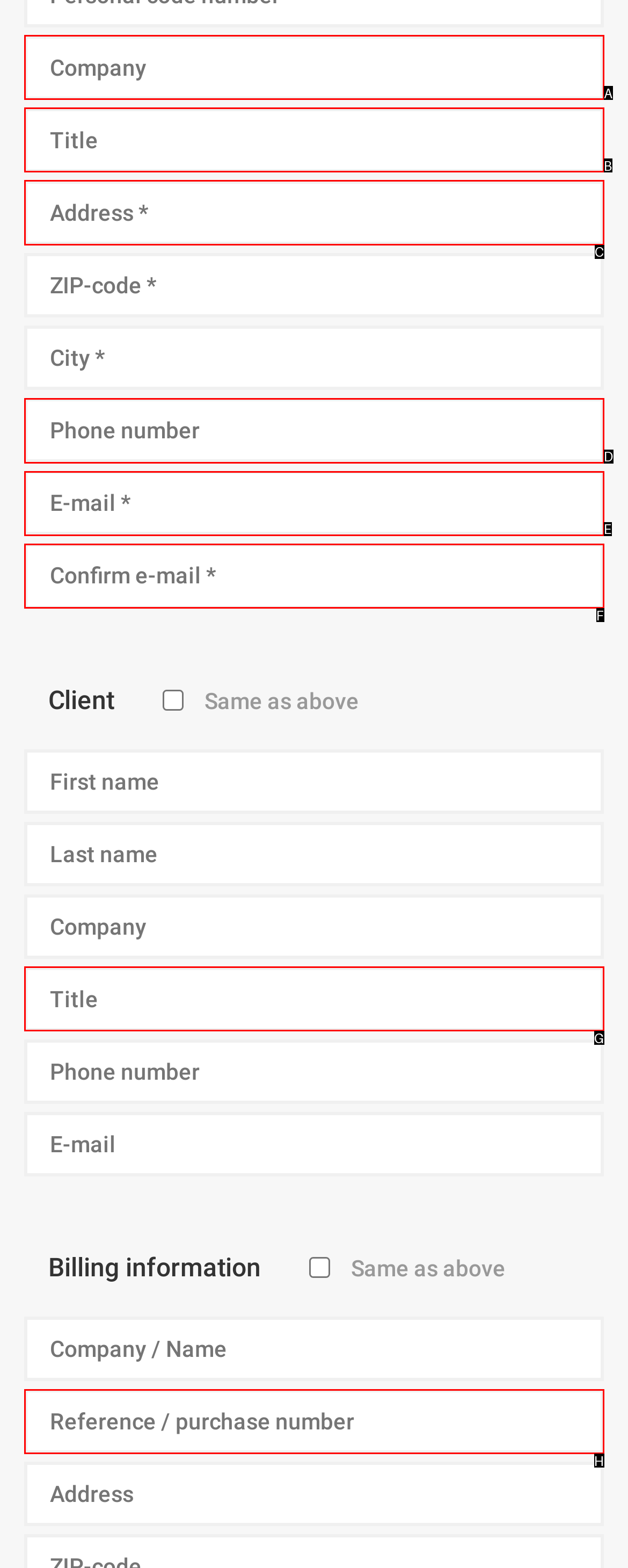From the options provided, determine which HTML element best fits the description: name="billing-reference" placeholder="Reference / purchase number". Answer with the correct letter.

H